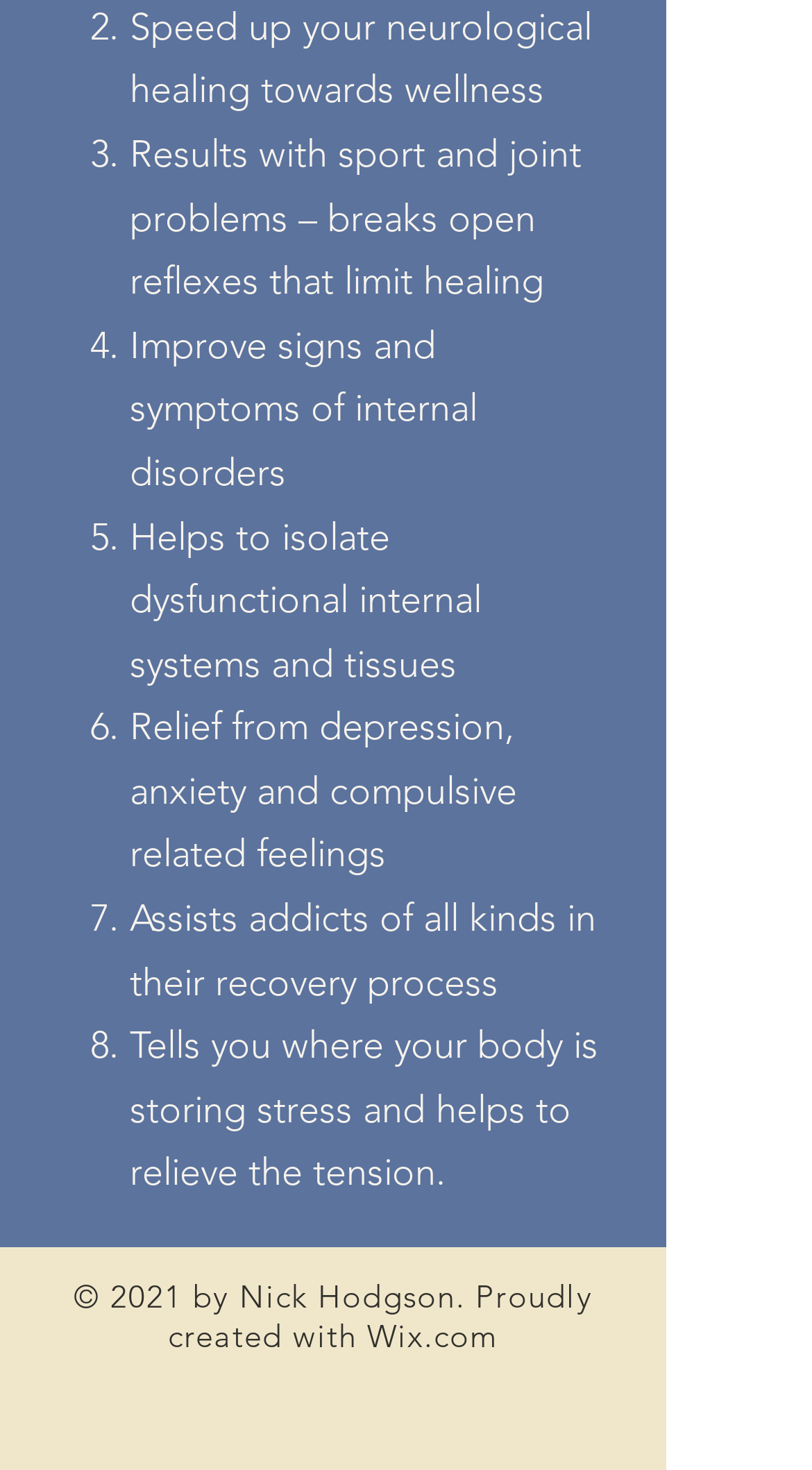Respond to the following query with just one word or a short phrase: 
What is the name of the creator of this webpage?

Nick Hodgson